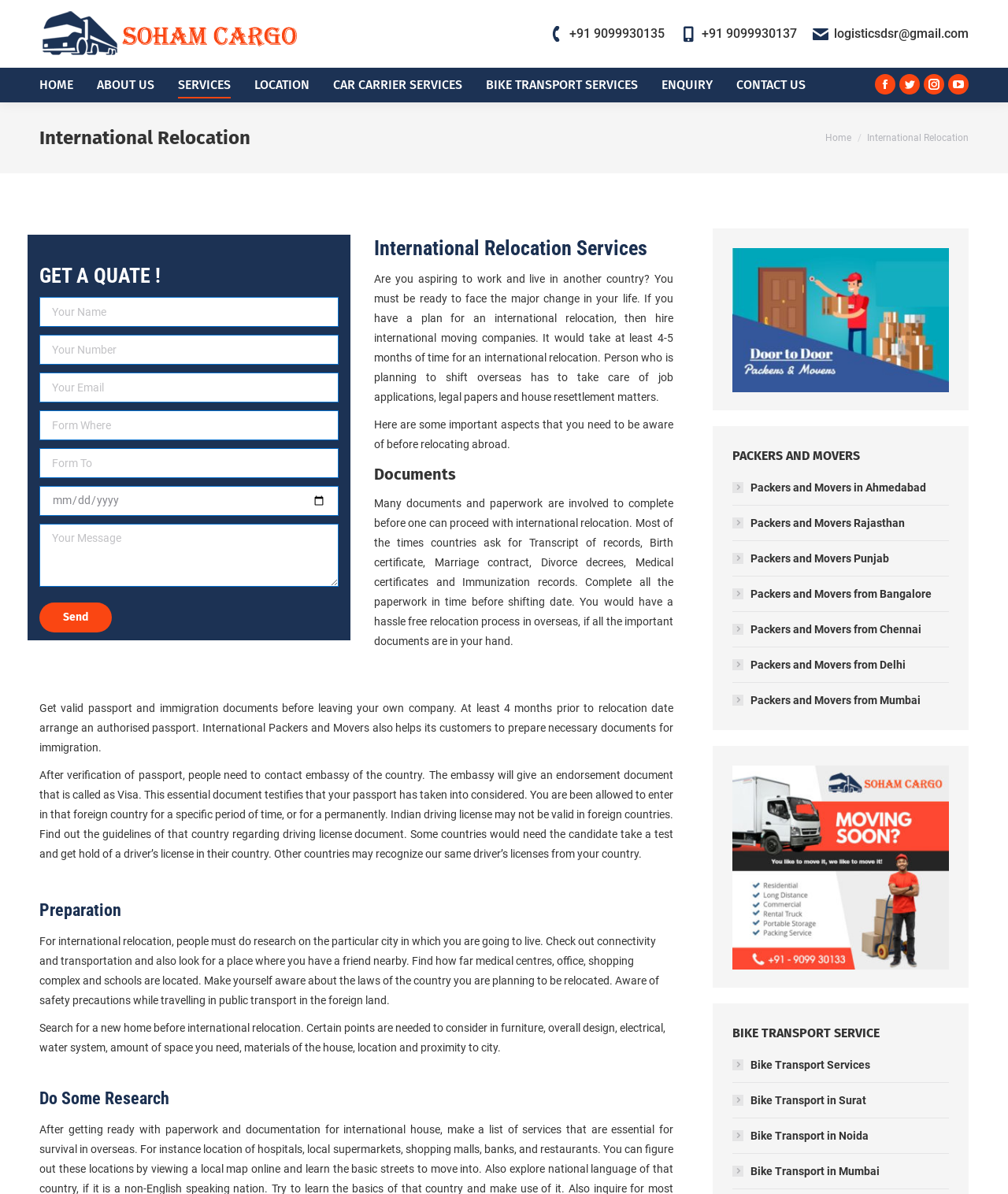Could you locate the bounding box coordinates for the section that should be clicked to accomplish this task: "Click on the 'Bike Transport Services' link".

[0.727, 0.884, 0.863, 0.9]